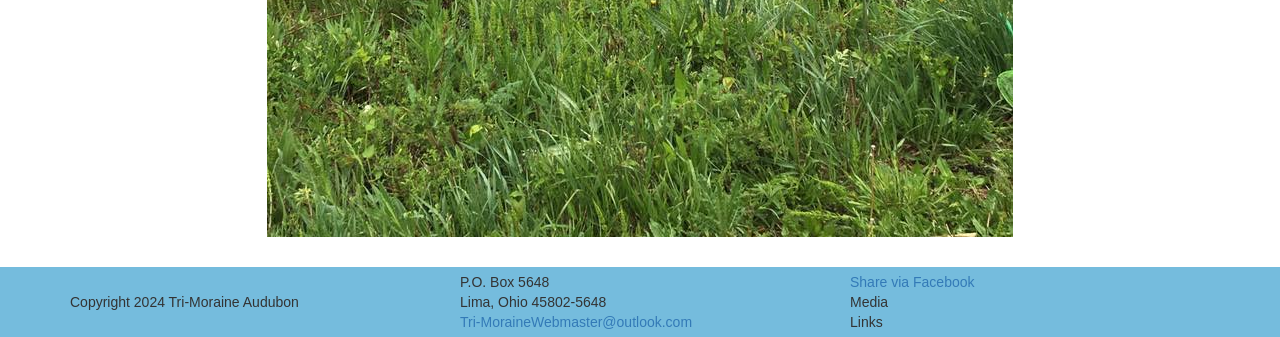What categories of content are available on the webpage?
Give a single word or phrase as your answer by examining the image.

Media and Links